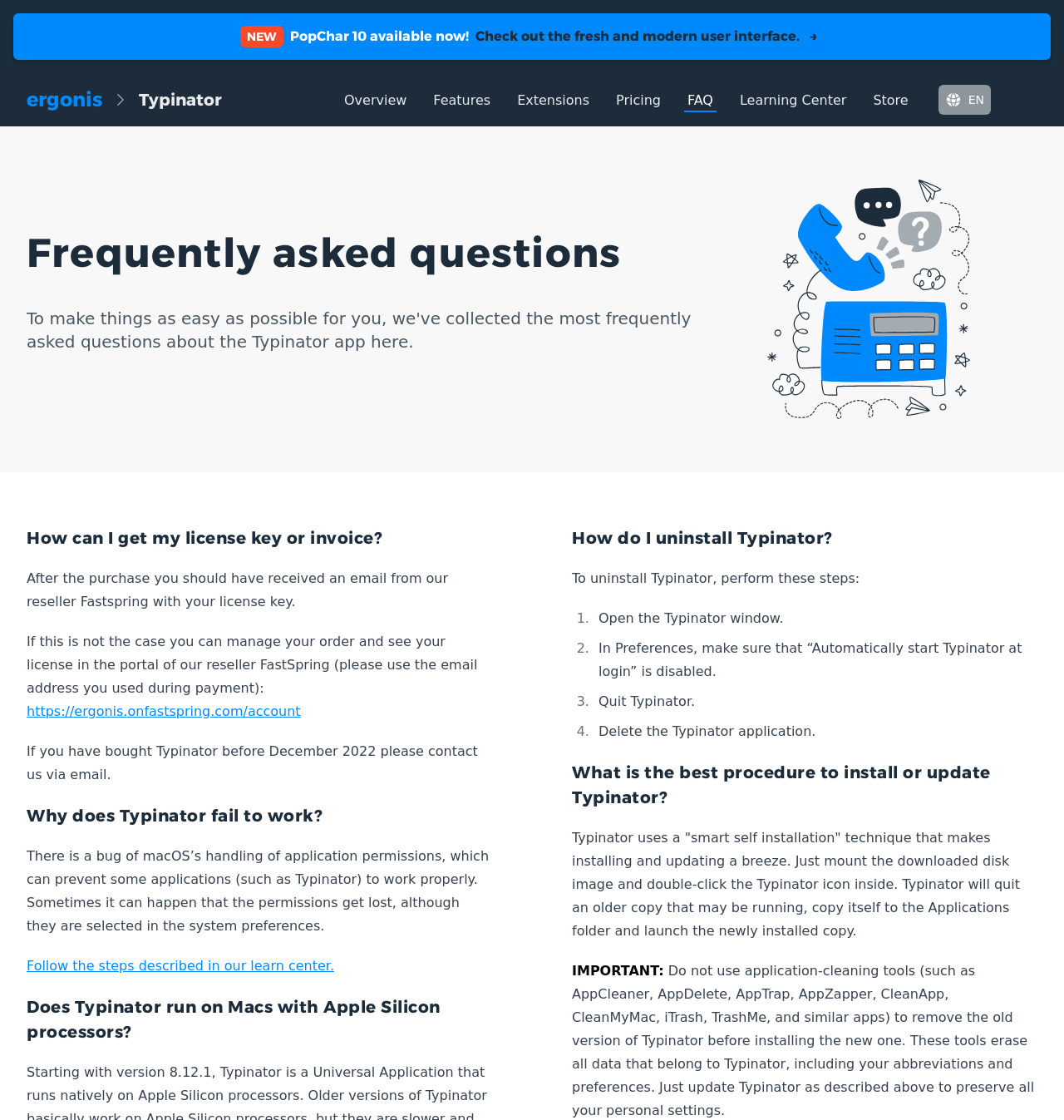Locate the heading on the webpage and return its text.

Frequently asked questions